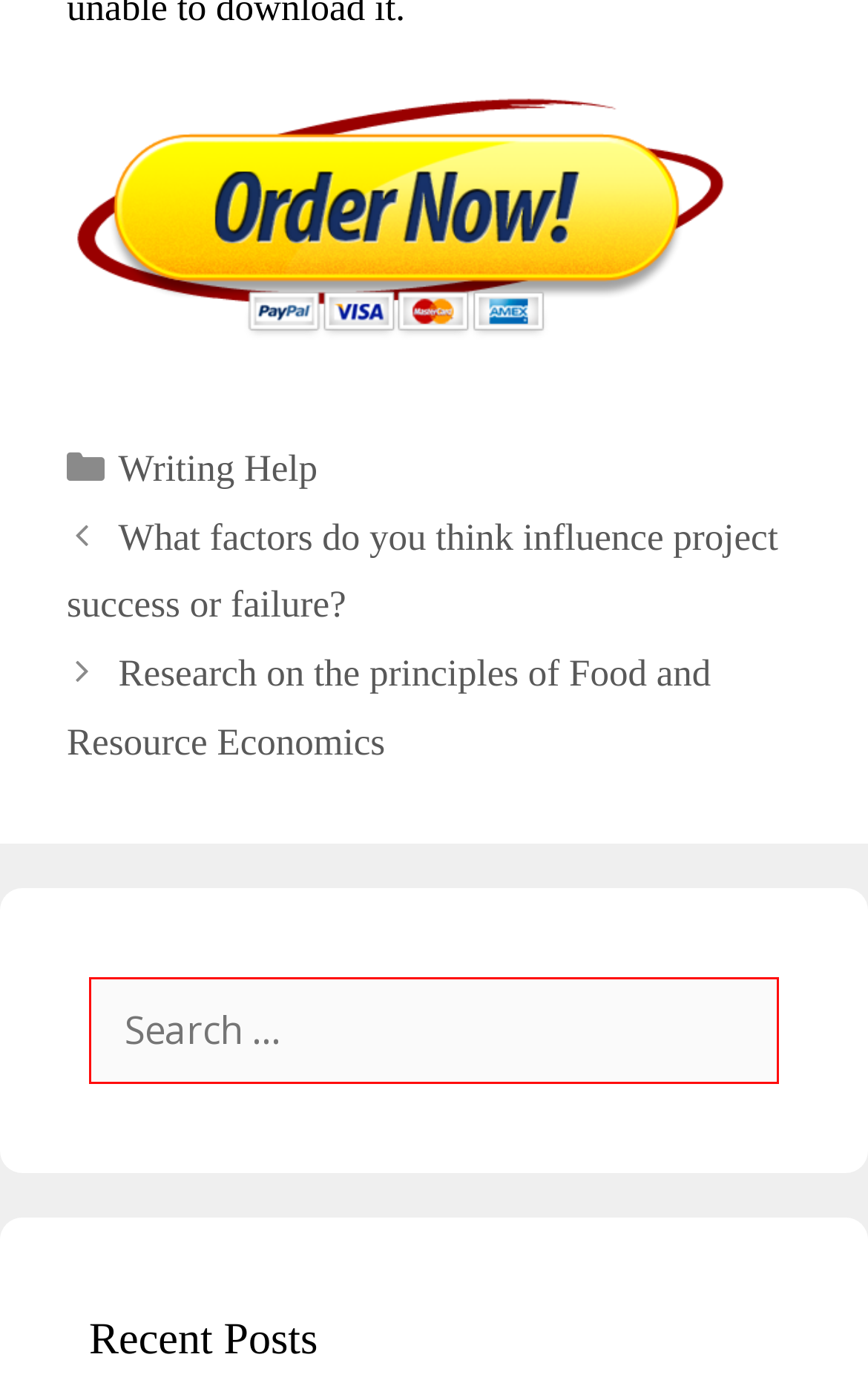What is the function of the search box?
Could you answer the question in a detailed manner, providing as much information as possible?

The search box is located in the complementary section of the webpage and is labeled as 'Search for:'. This suggests that users can enter keywords or phrases to search for specific content or posts on the website.